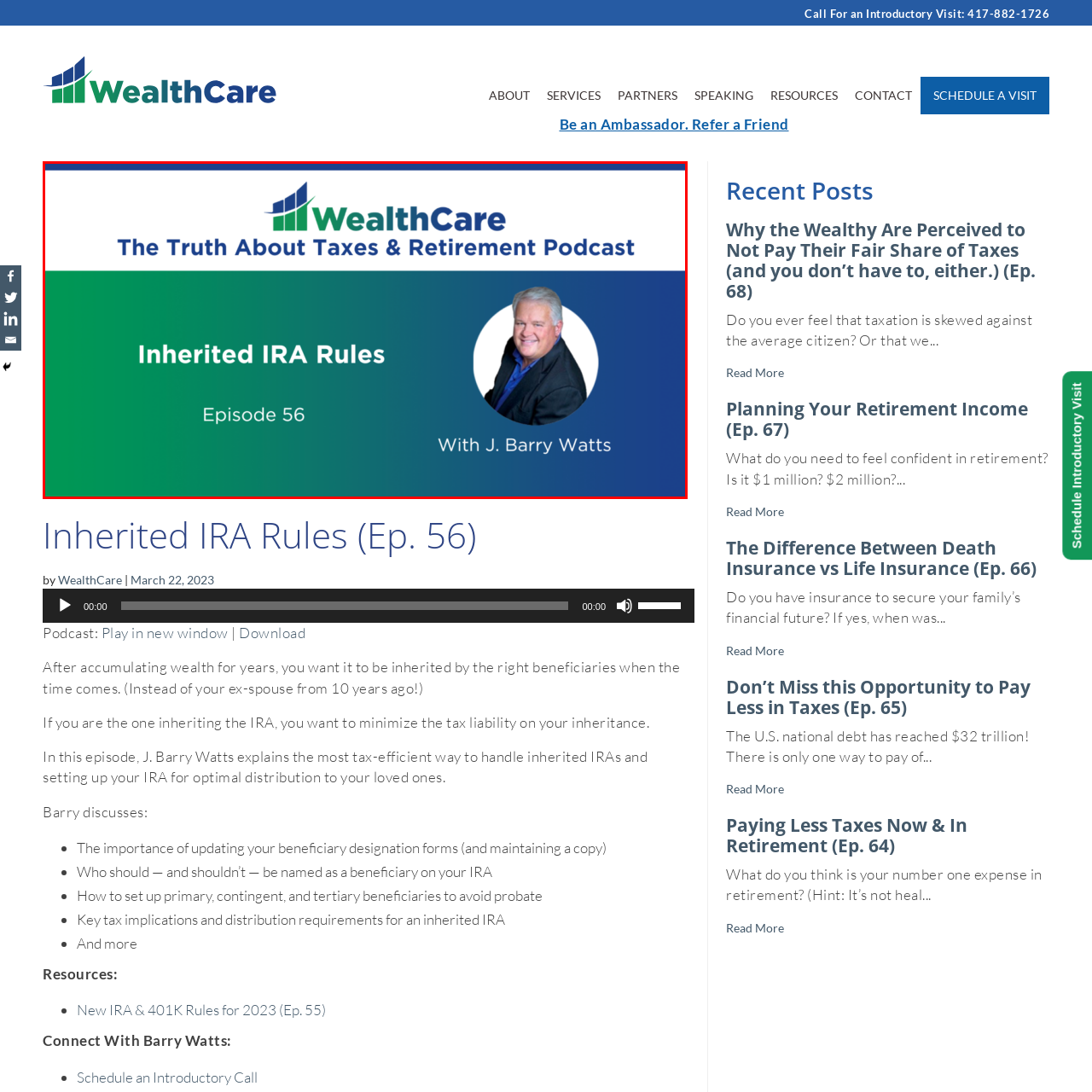Detail the visual elements present in the red-framed section of the image.

This image promotes Episode 56 of the "Truth About Taxes & Retirement" podcast by WealthCare, featuring host J. Barry Watts. The background transitions from green to blue, symbolizing financial growth and stability. Prominently displayed is the podcast's title and episode number, "Inherited IRA Rules." J. Barry Watts is depicted in a circular frame, conveying a personal touch and approachability. This episode addresses vital aspects of inherited IRA management, emphasizing the importance of understanding tax implications and beneficiary designations for effective wealth transfer. WealthCare aims to empower listeners with essential knowledge for their financial futures.